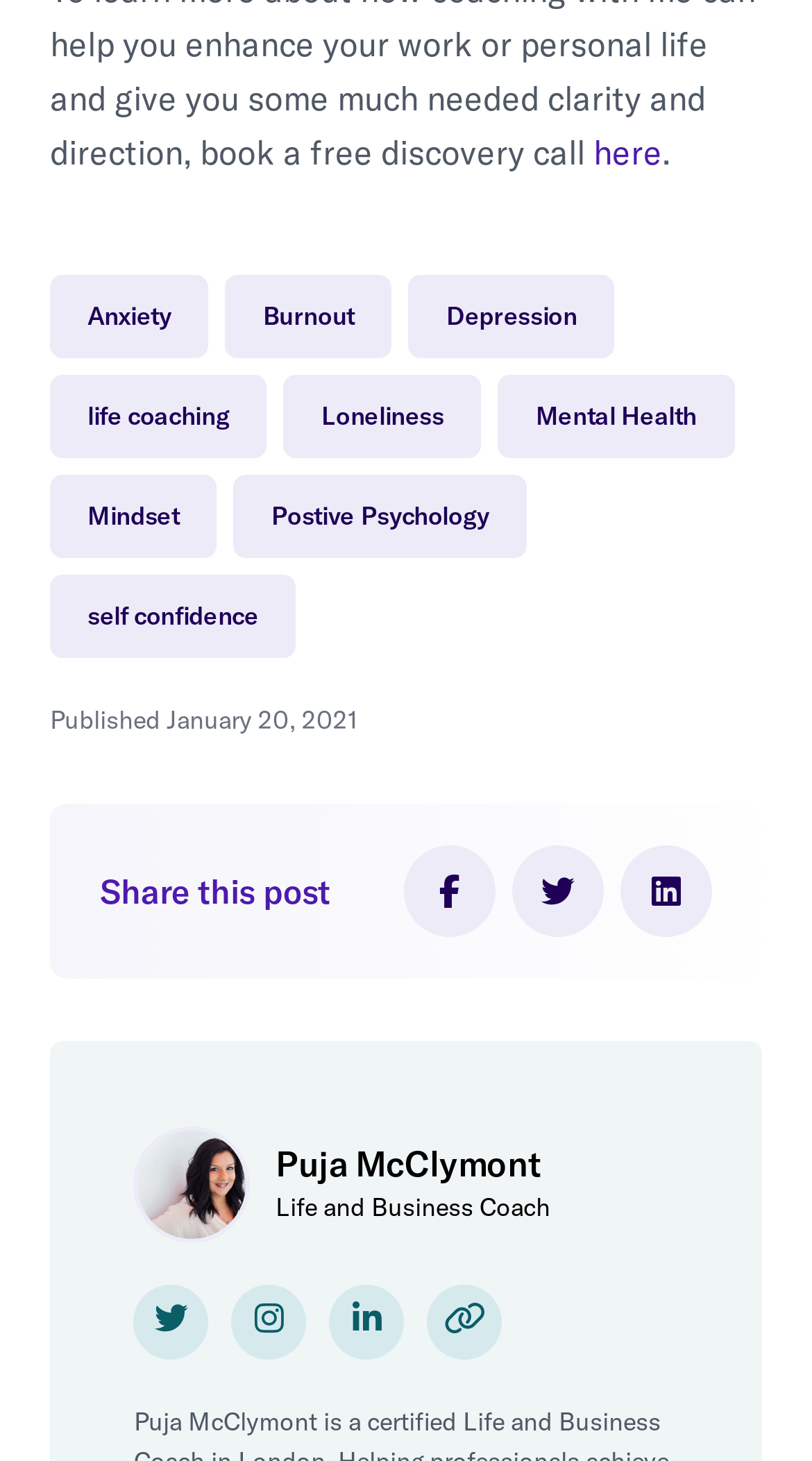Please identify the bounding box coordinates for the region that you need to click to follow this instruction: "Click on Anxiety link".

[0.062, 0.188, 0.257, 0.245]